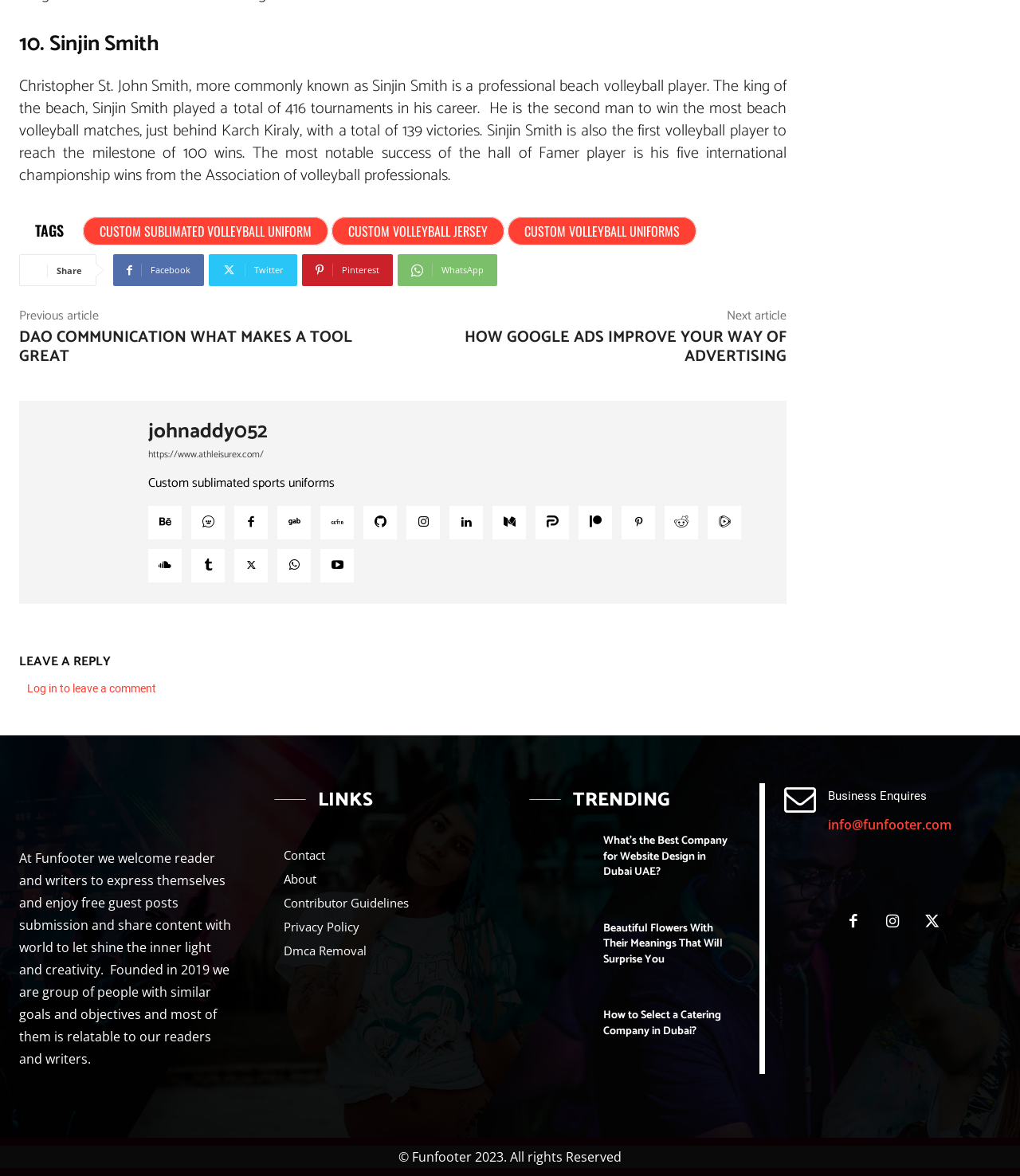How many international championship wins does Sinjin Smith have?
Identify the answer in the screenshot and reply with a single word or phrase.

five